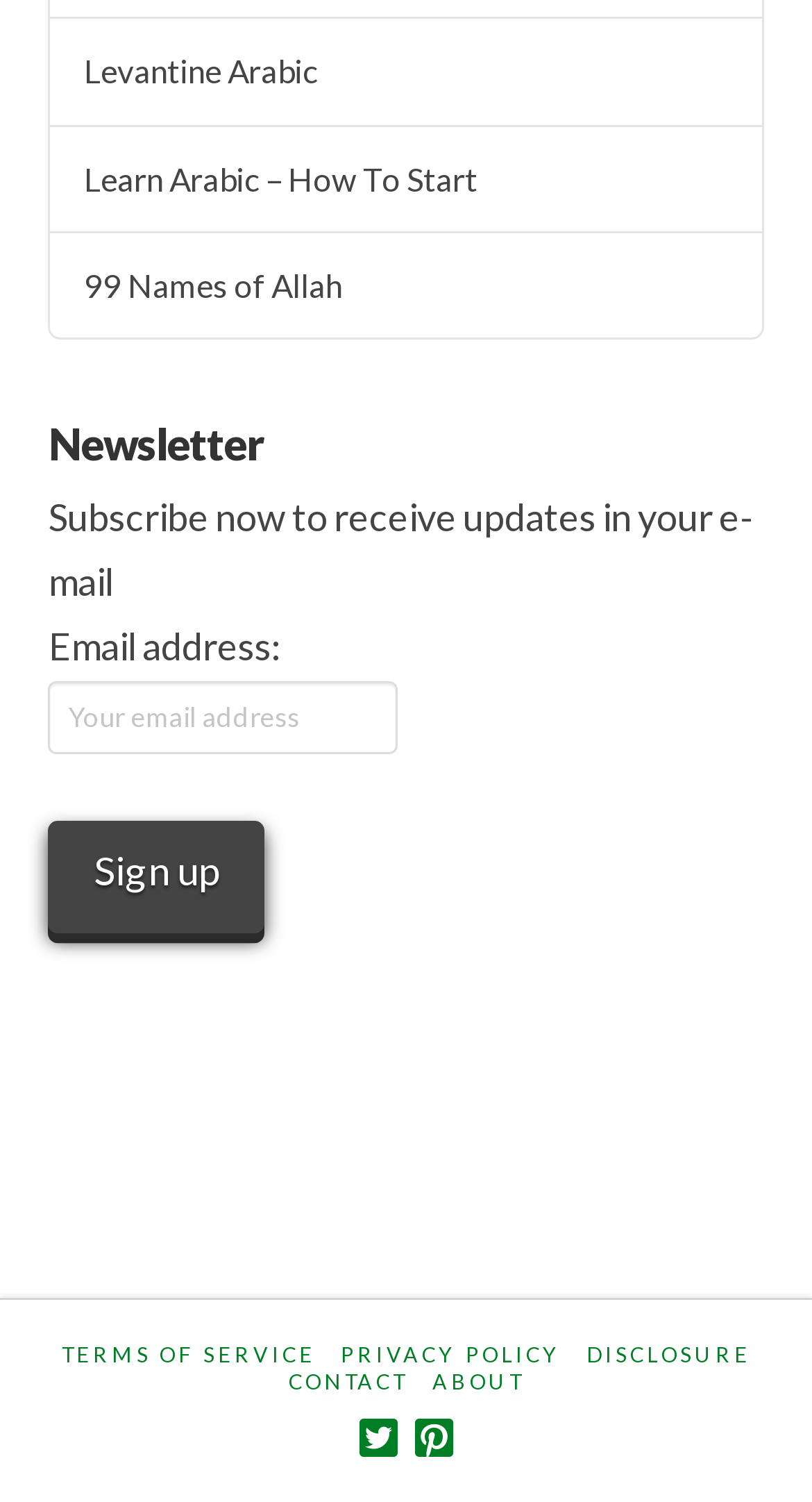Please identify the coordinates of the bounding box that should be clicked to fulfill this instruction: "Learn about Levantine Arabic".

[0.103, 0.035, 0.897, 0.061]